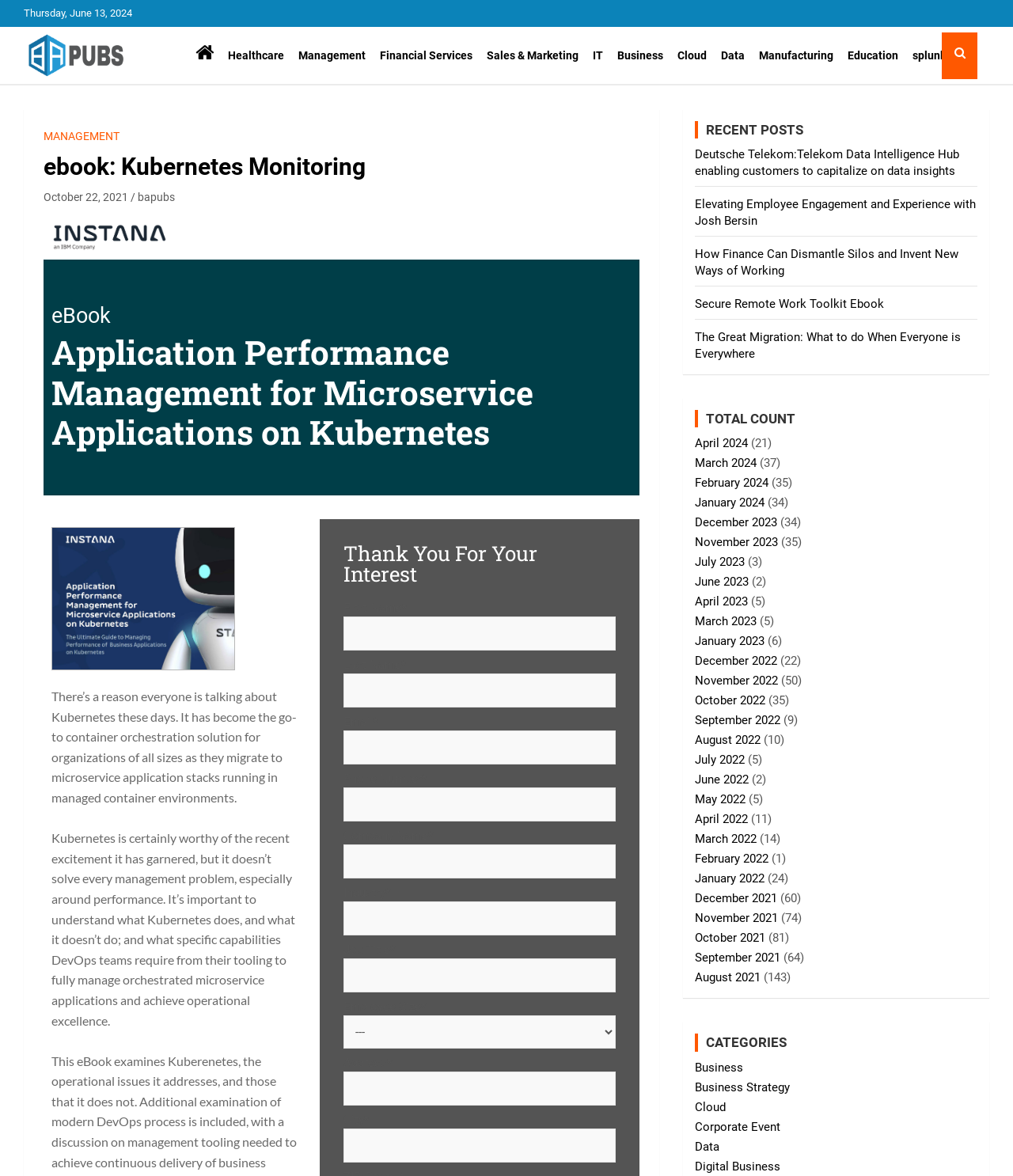What is the purpose of the form on the webpage?
Please provide a comprehensive answer based on the information in the image.

The form on the webpage is used to collect user information, such as first name, last name, email, phone number, company name, industry, job title, employee size, and address. The form is likely used to download the eBook, as it is a common practice to require users to provide their information in exchange for a downloadable resource.